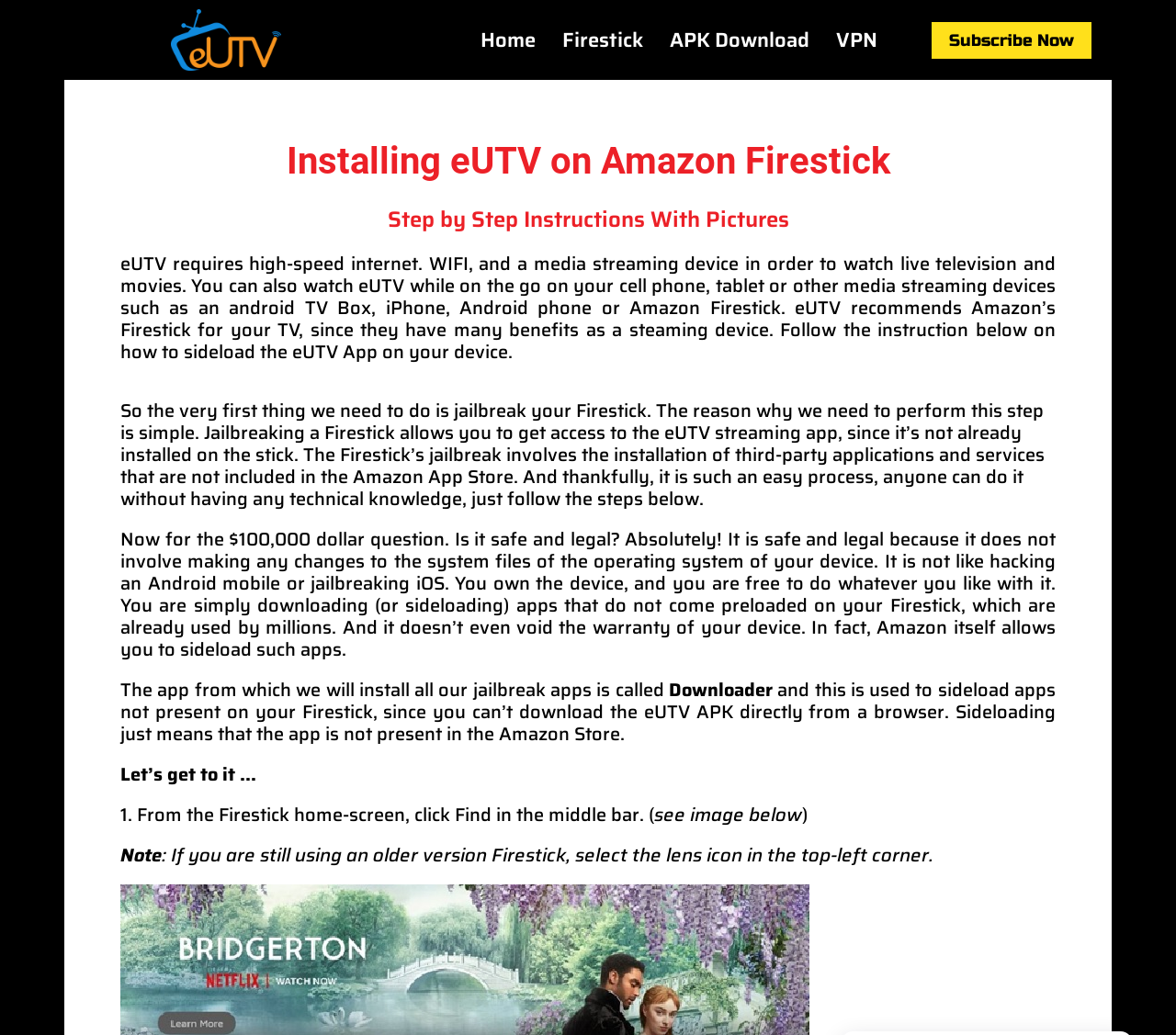Please look at the image and answer the question with a detailed explanation: What is required to watch live TV and movies on eUTV?

According to the webpage, eUTV requires high-speed internet, WIFI, and a media streaming device in order to watch live television and movies. This information is provided in the third heading on the webpage, which explains the requirements for using eUTV.